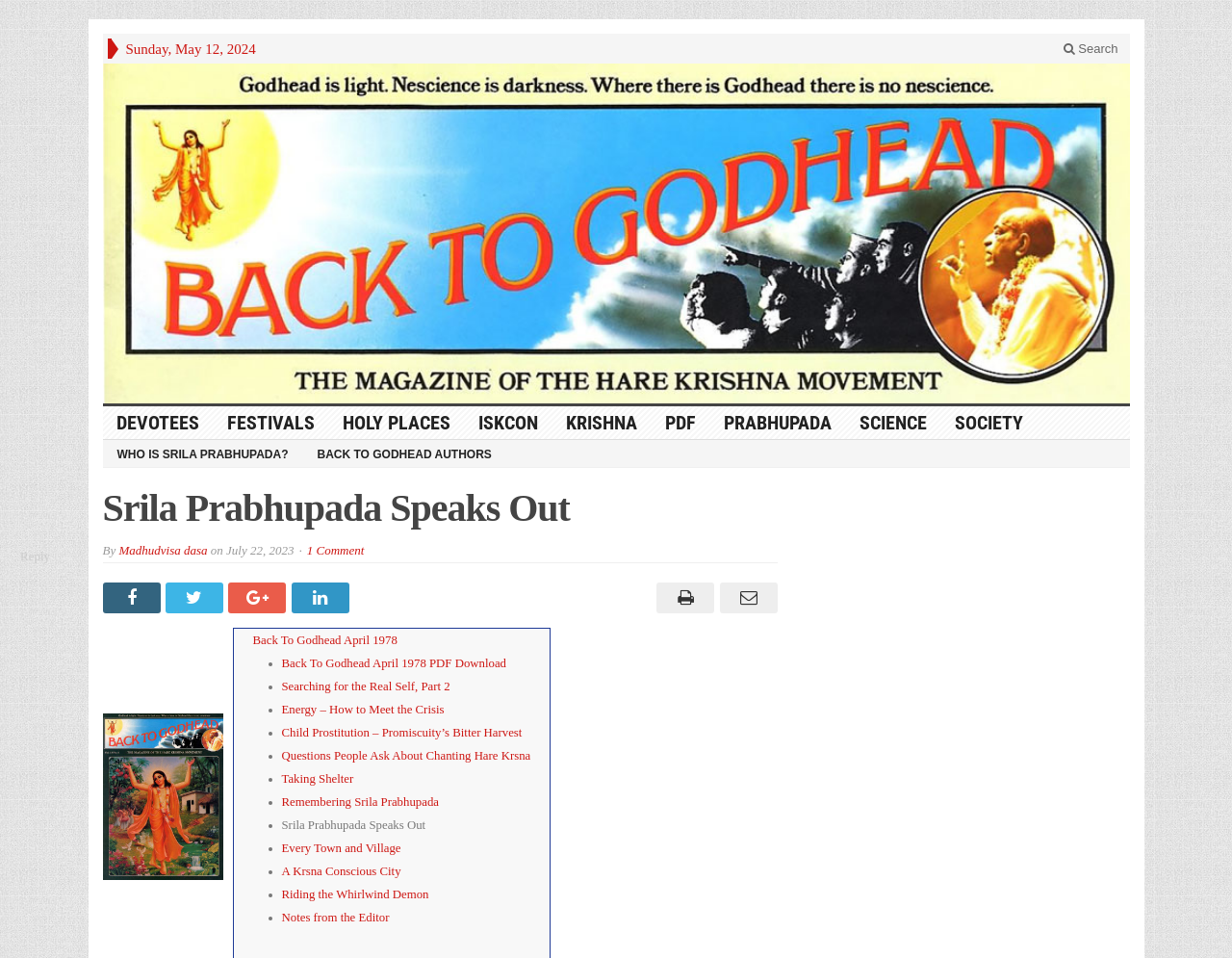Answer the question with a brief word or phrase:
What is the topic of the article 'Searching for the Real Self, Part 2'?

Self discovery